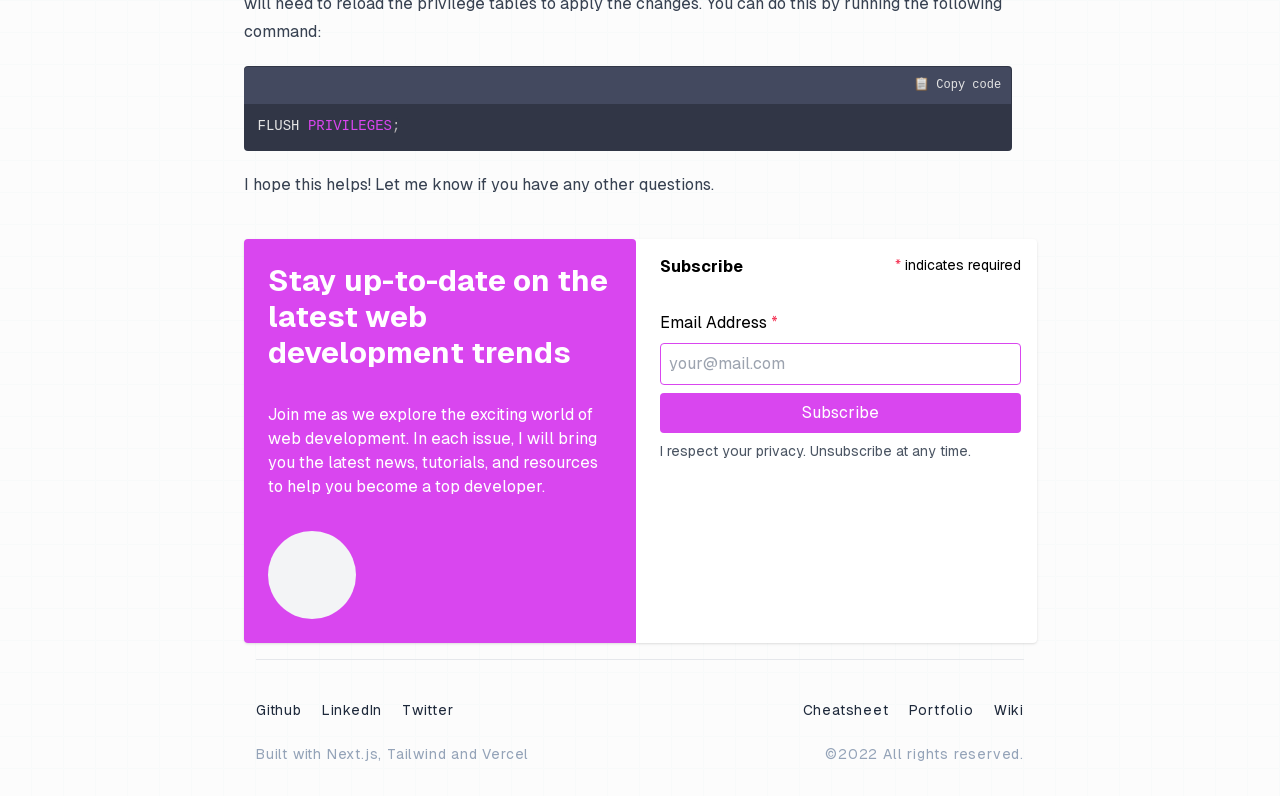What is the topic of the webpage?
Using the visual information from the image, give a one-word or short-phrase answer.

web development